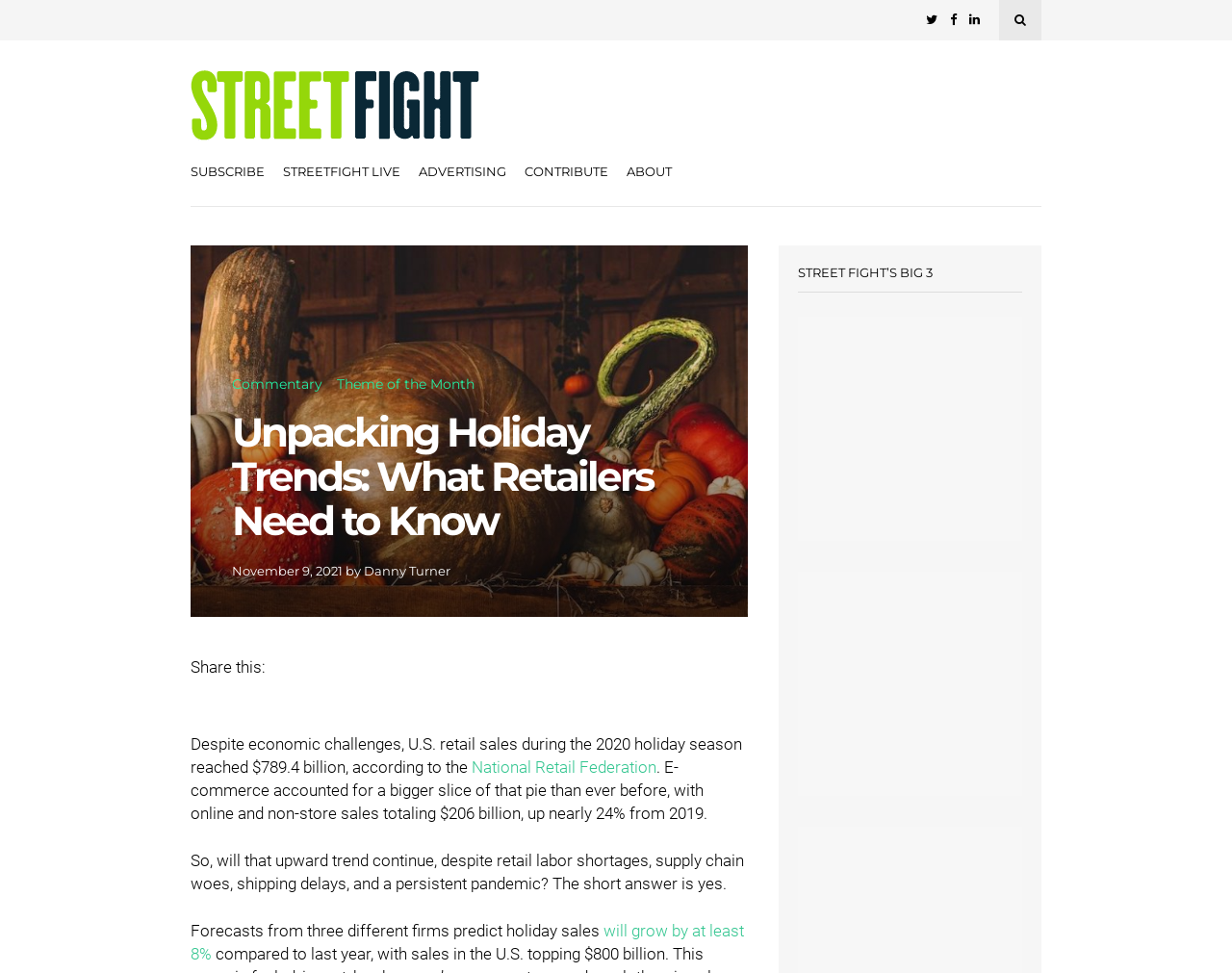What is the topic of the article?
Based on the visual, give a brief answer using one word or a short phrase.

Holiday Trends